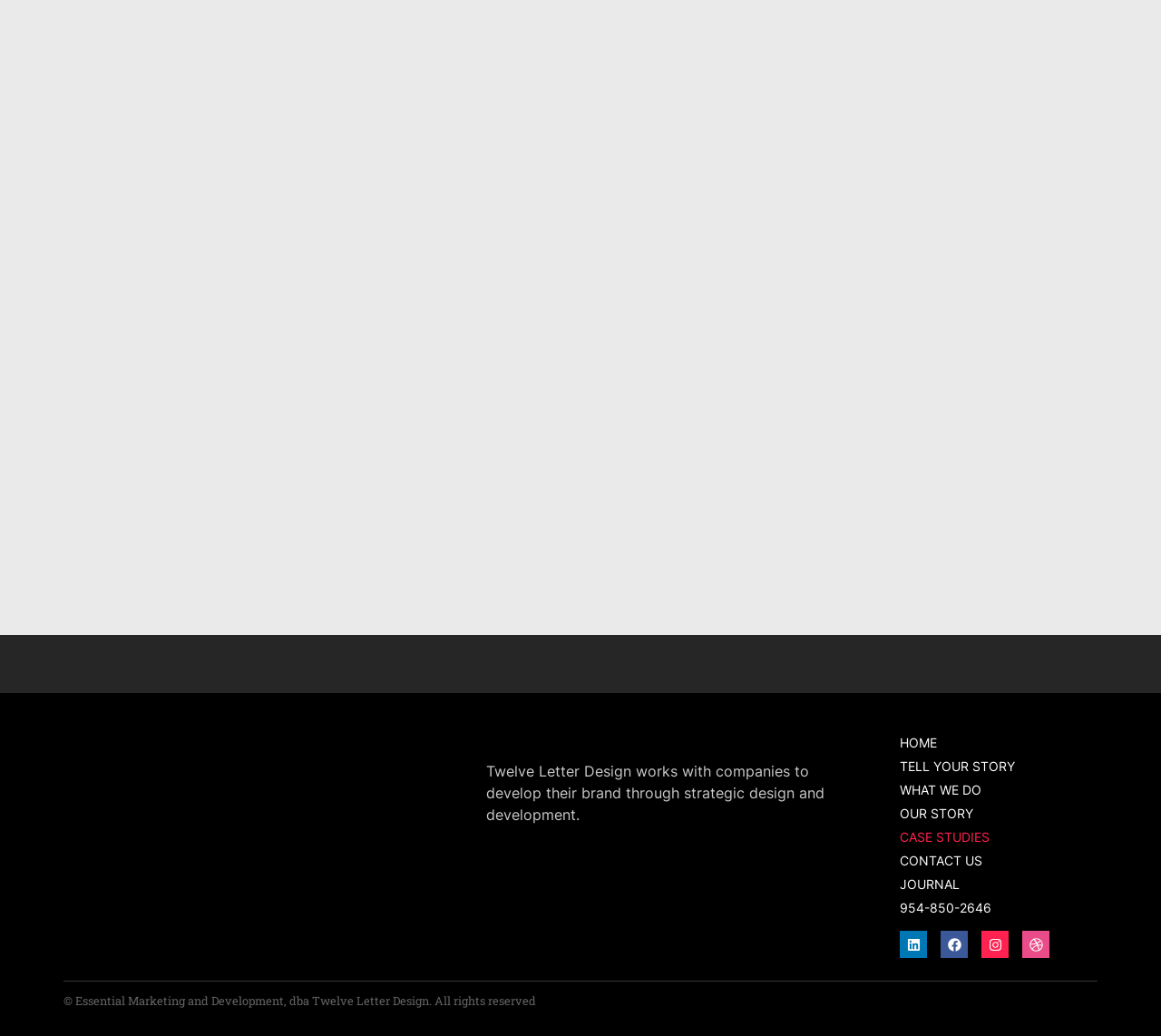Using the details from the image, please elaborate on the following question: What is the phone number mentioned on the webpage?

The phone number is mentioned in the link element with the text '954-850-2646'.